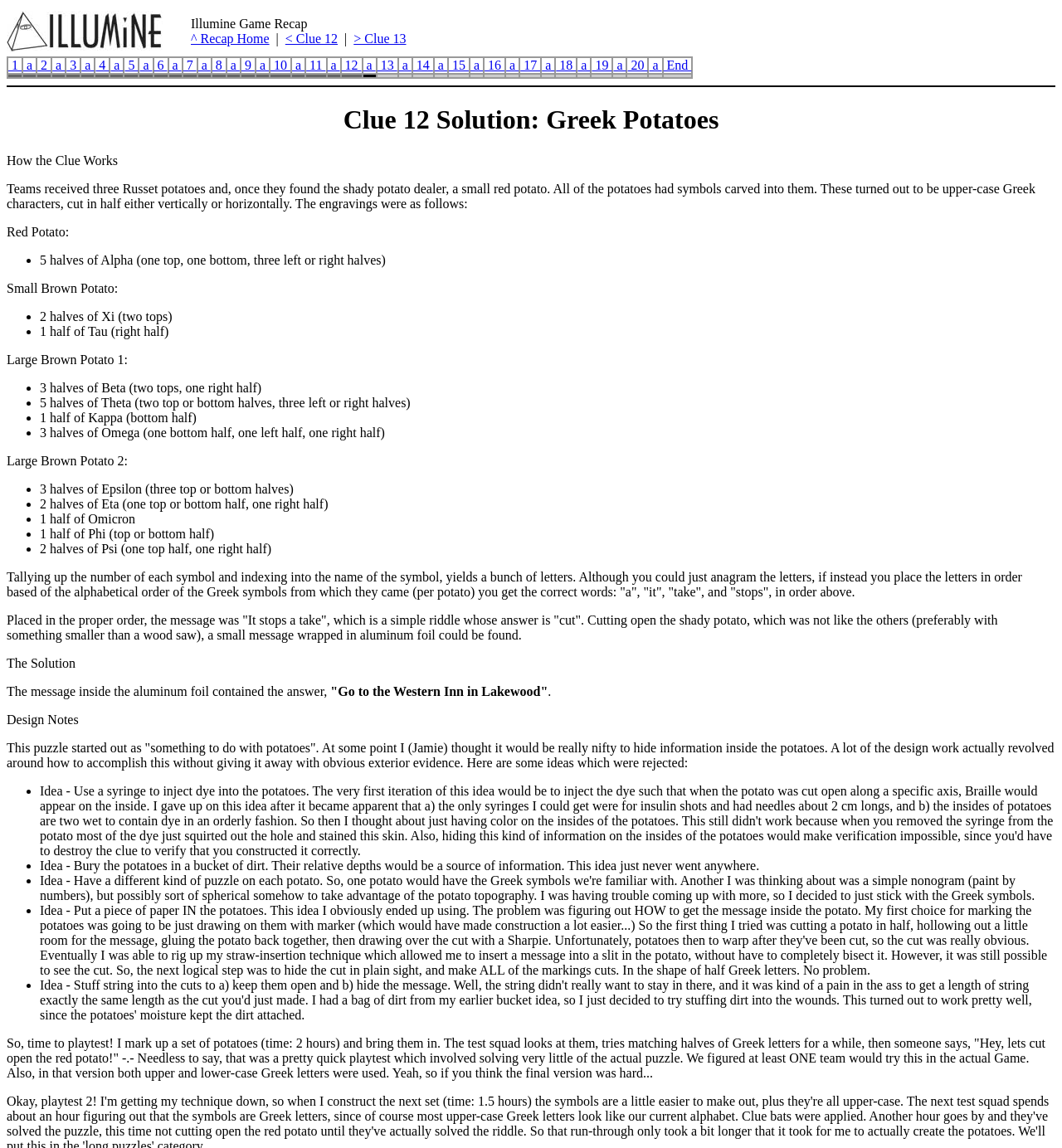What is the symbol carved on the red potato?
From the image, respond with a single word or phrase.

Alpha